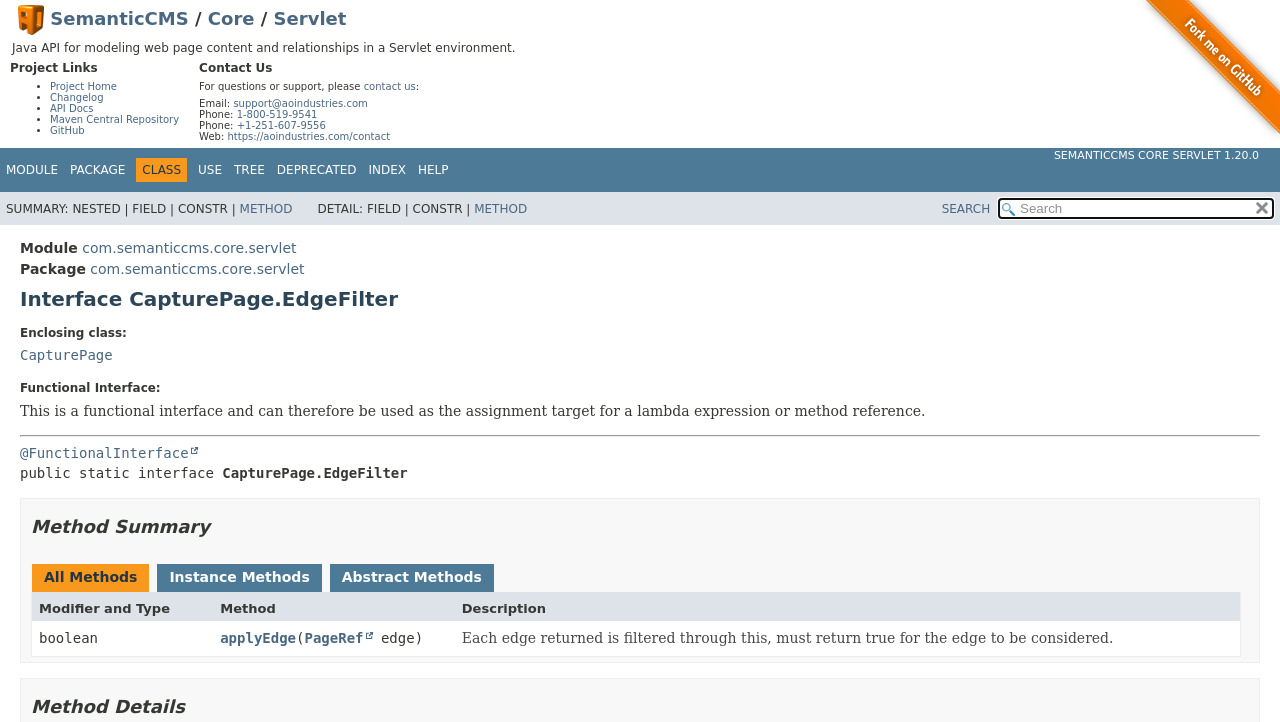What is the GitHub link text?
By examining the image, provide a one-word or phrase answer.

Fork me on GitHub